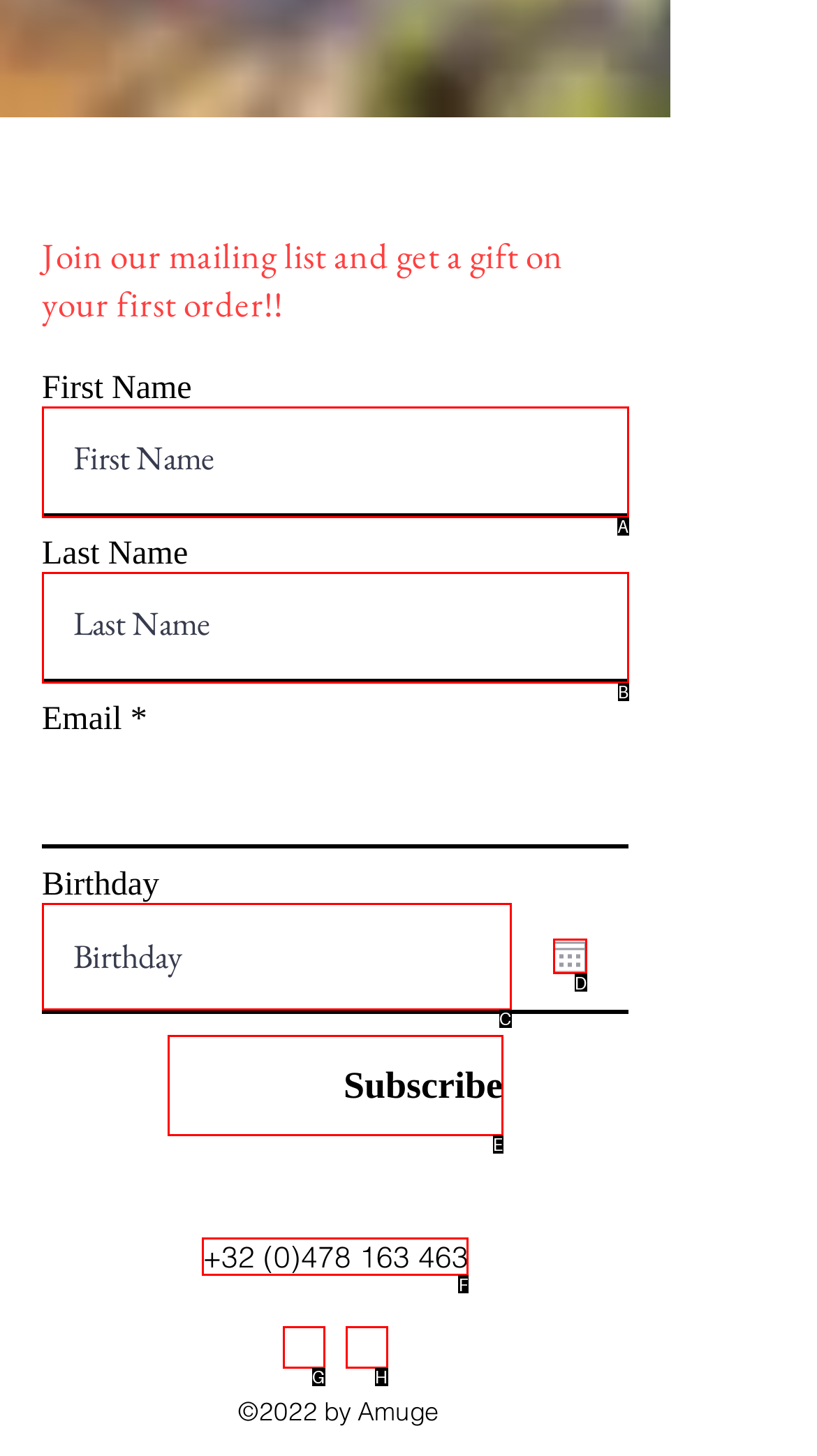Please identify the correct UI element to click for the task: Open calendar Respond with the letter of the appropriate option.

D